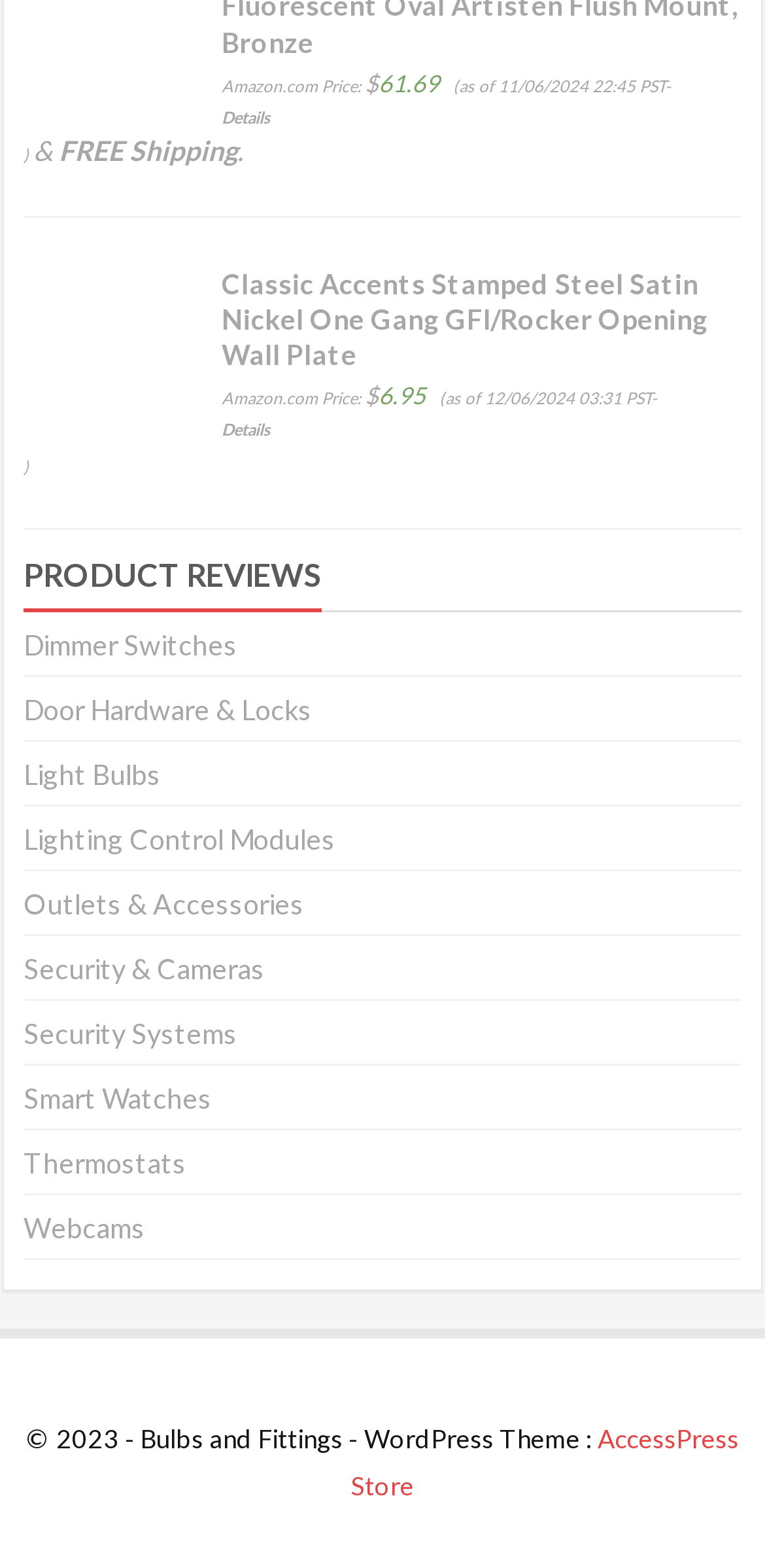What is the copyright year mentioned at the bottom of the page?
Relying on the image, give a concise answer in one word or a brief phrase.

2023